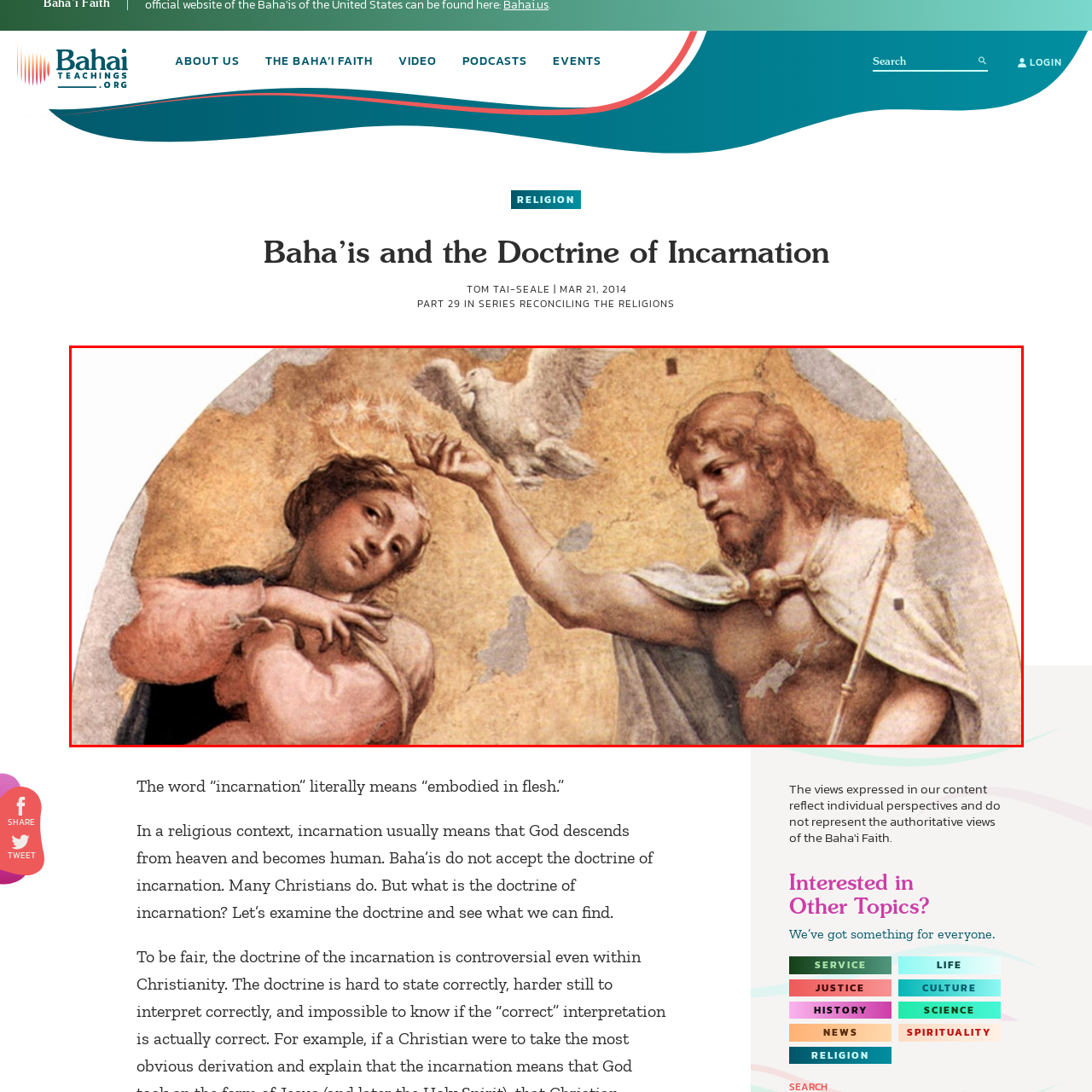Detail the scene within the red-bordered box in the image, including all relevant features and actions.

The image depicts a profound religious scene featuring a male figure on the right, identified as God or a divine figure, gently placing a crown or halo on the head of a female figure on the left, who represents the Virgin Mary or another significant female saint. A dove, symbolizing the Holy Spirit, ascends above them, adding a spiritual dimension to the moment. The background is infused with soft, warm tones, contributing to the serene and ethereal atmosphere. This composition conveys themes of divine blessing and the connection between the sacred figures, aligning with the article's exploration of Baha’i beliefs related to incarnation. The artwork encapsulates the rich iconography found in Christian art, highlighting the reverence underlying the doctrine discussed in the corresponding text.